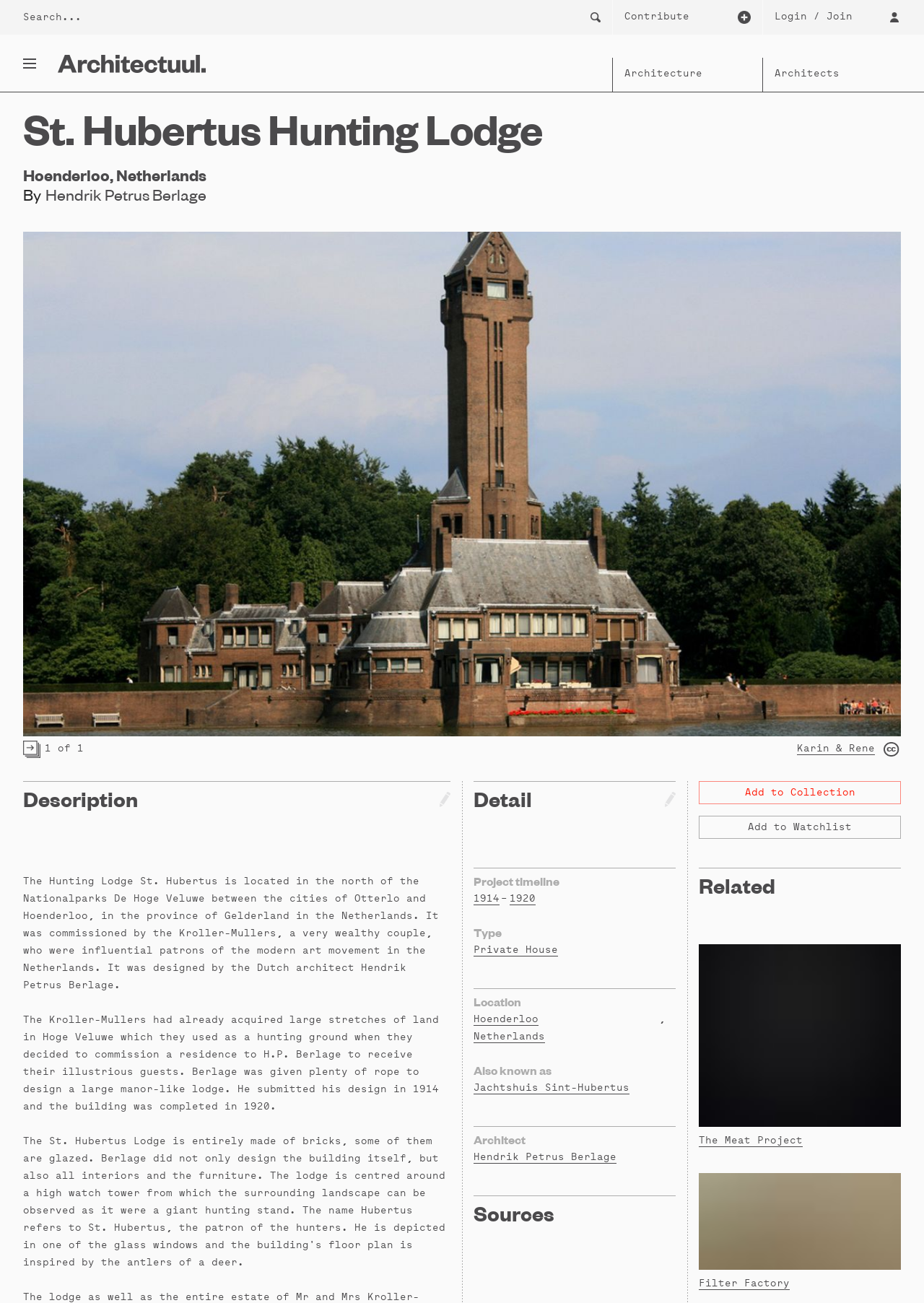Identify the bounding box for the given UI element using the description provided. Coordinates should be in the format (top-left x, top-left y, bottom-right x, bottom-right y) and must be between 0 and 1. Here is the description: CONTACT US

None